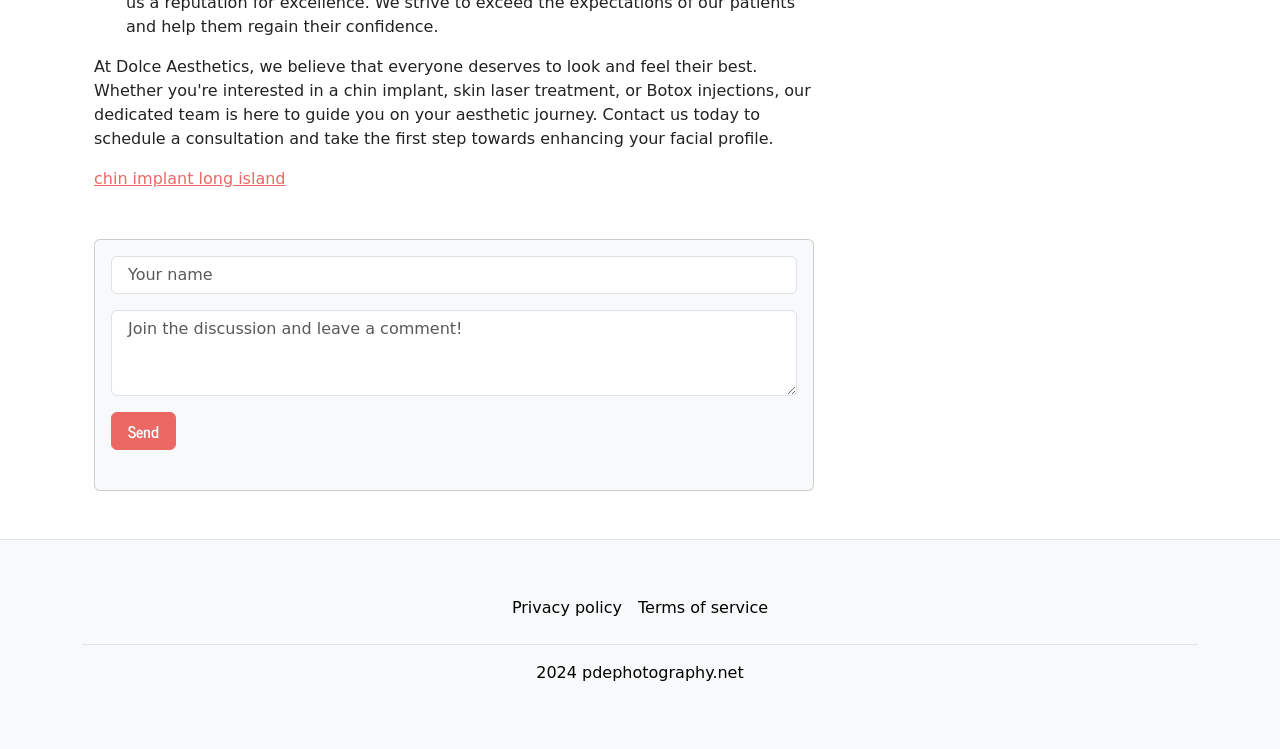Provide the bounding box coordinates of the HTML element described by the text: "value="Send"". The coordinates should be in the format [left, top, right, bottom] with values between 0 and 1.

[0.087, 0.55, 0.138, 0.601]